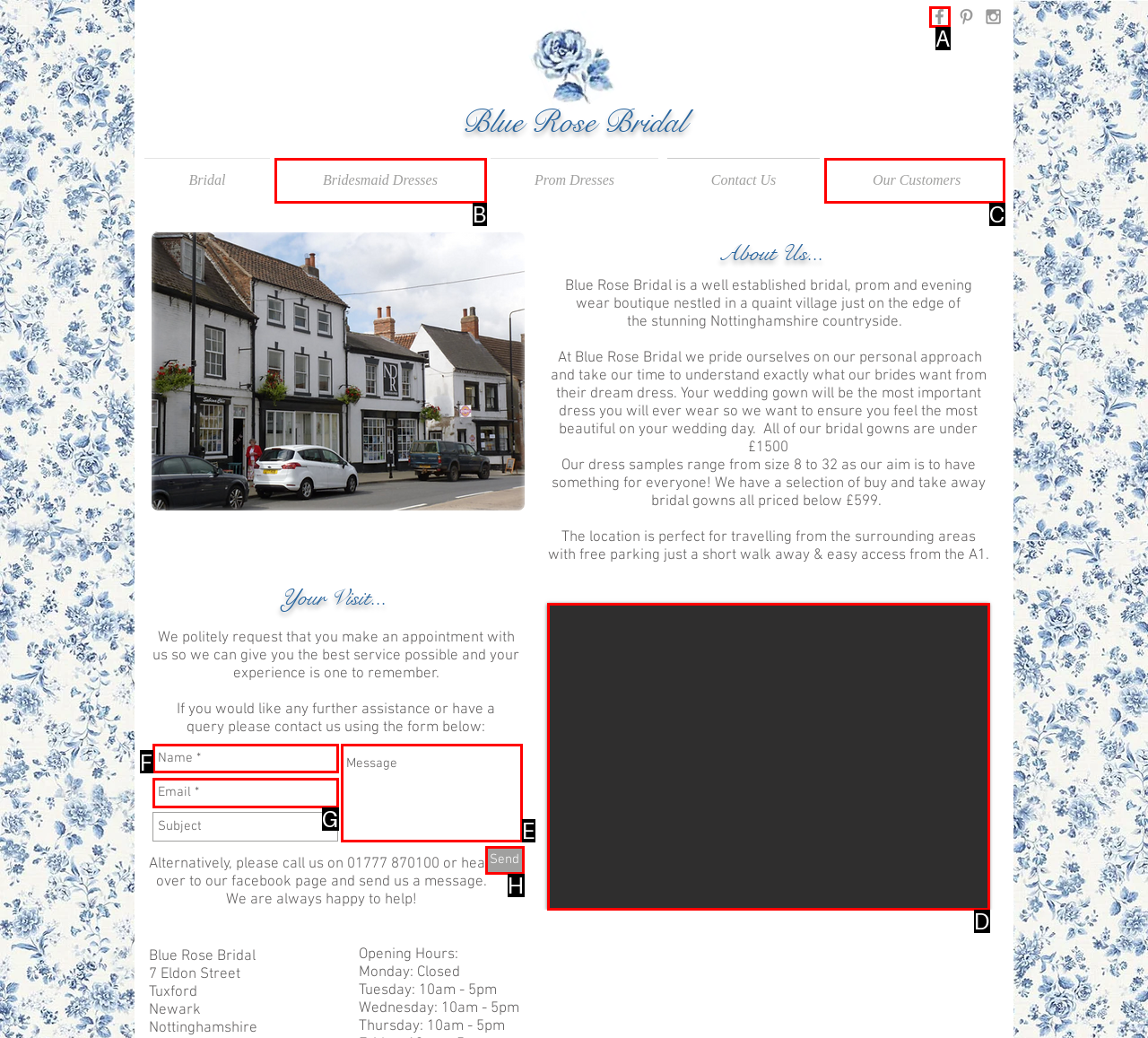Tell me the letter of the UI element to click in order to accomplish the following task: Fill in the Name field
Answer with the letter of the chosen option from the given choices directly.

F